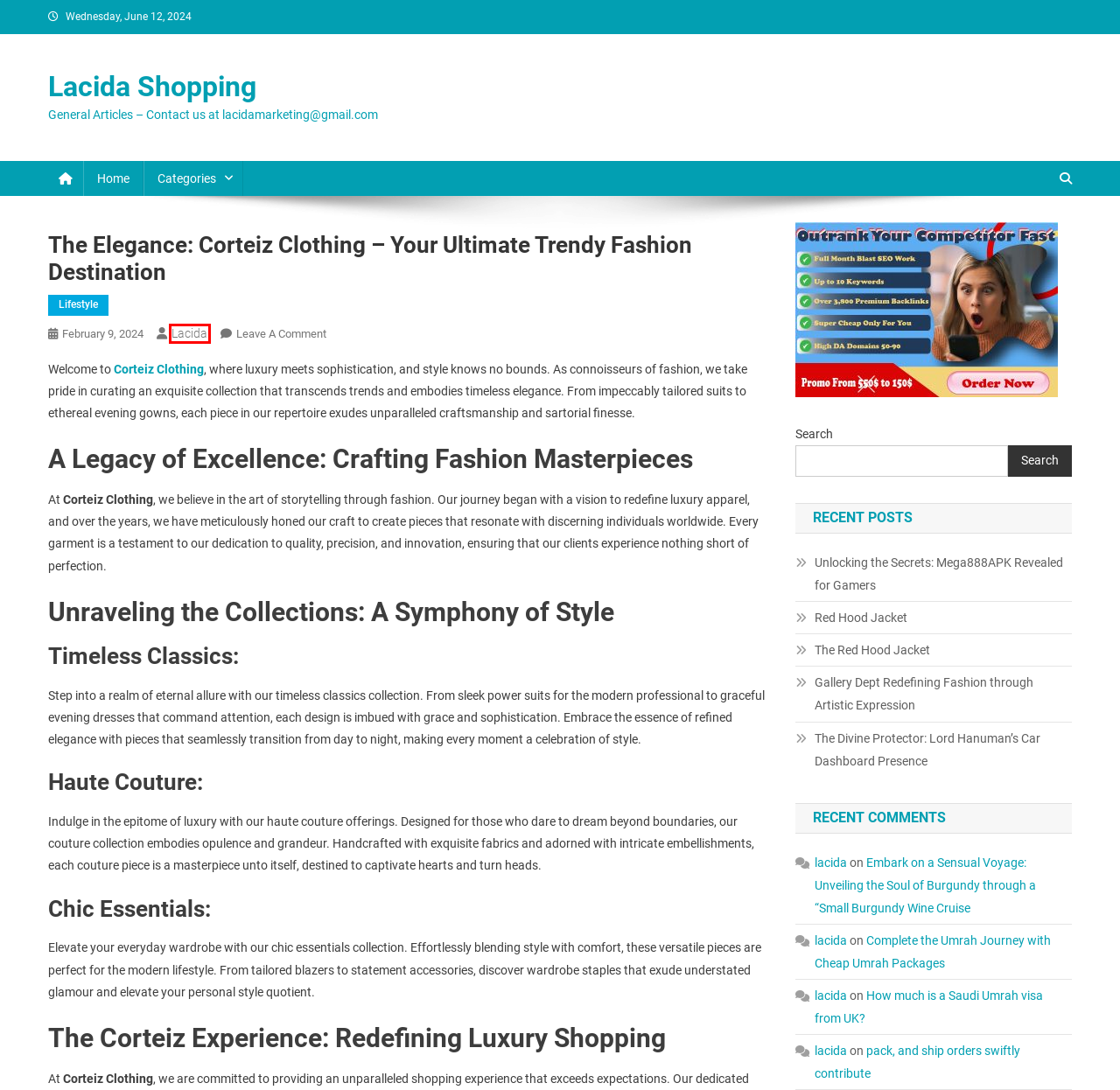Review the screenshot of a webpage which includes a red bounding box around an element. Select the description that best fits the new webpage once the element in the bounding box is clicked. Here are the candidates:
A. How much is a Saudi Umrah visa from UK? - Lacida Shopping
B. Complete the Umrah Journey with Cheap Umrah Packages - Lacida Shopping
C. lacida, Author at Lacida Shopping
D. Gallery Dept Redefining Fashion through Artistic Expression - Lacida Shopping
E. Lacida Shopping - General Articles - Contact us at lacidamarketing@gmail.com
F. pack, and ship orders swiftly contribute - Lacida Shopping
G. Red Hood Jacket - Lacida Shopping
H. The Red Hood Jacket - Lacida Shopping

C